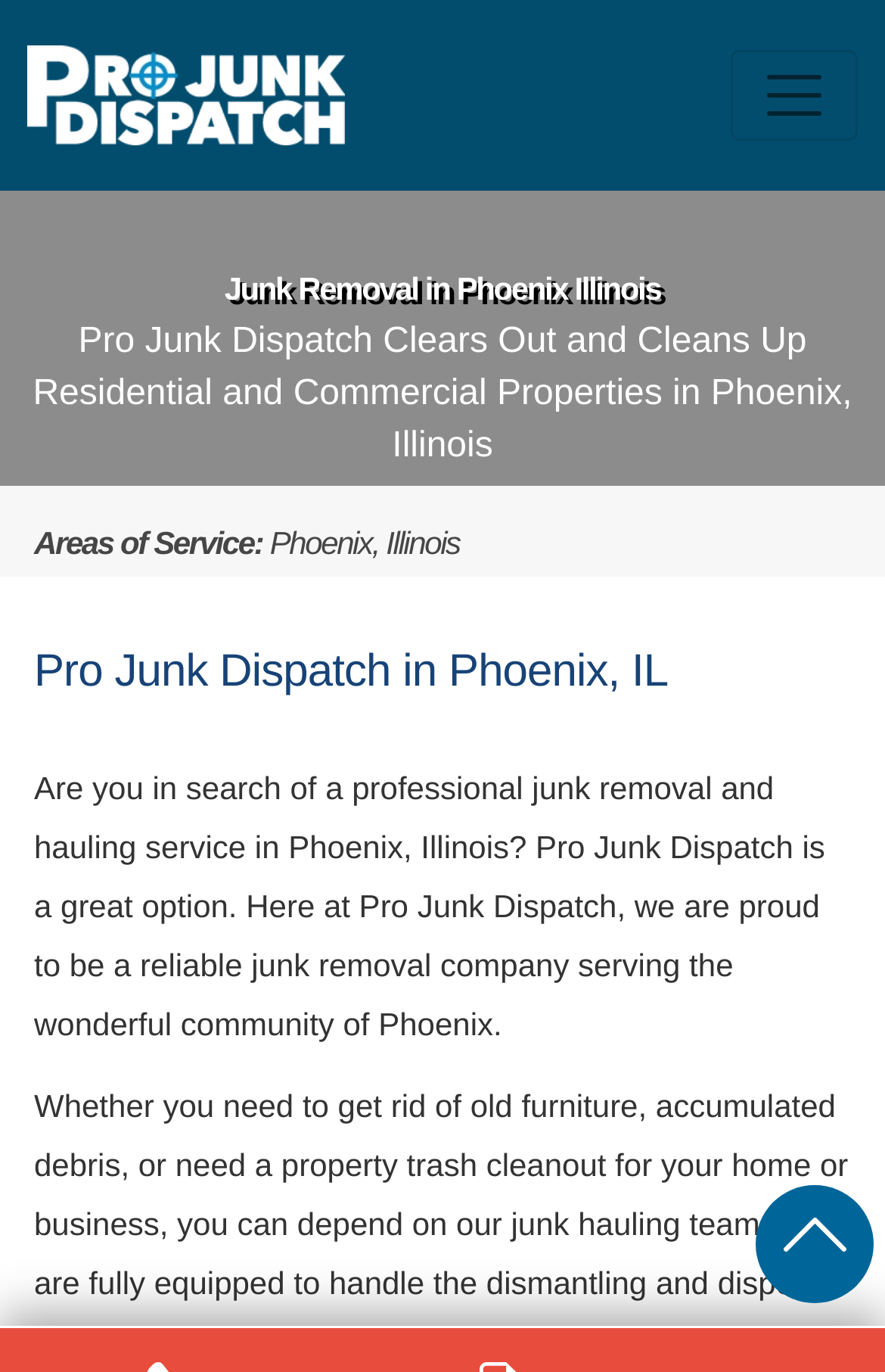What is the name of the junk removal company?
Refer to the image and provide a one-word or short phrase answer.

Pro Junk Dispatch